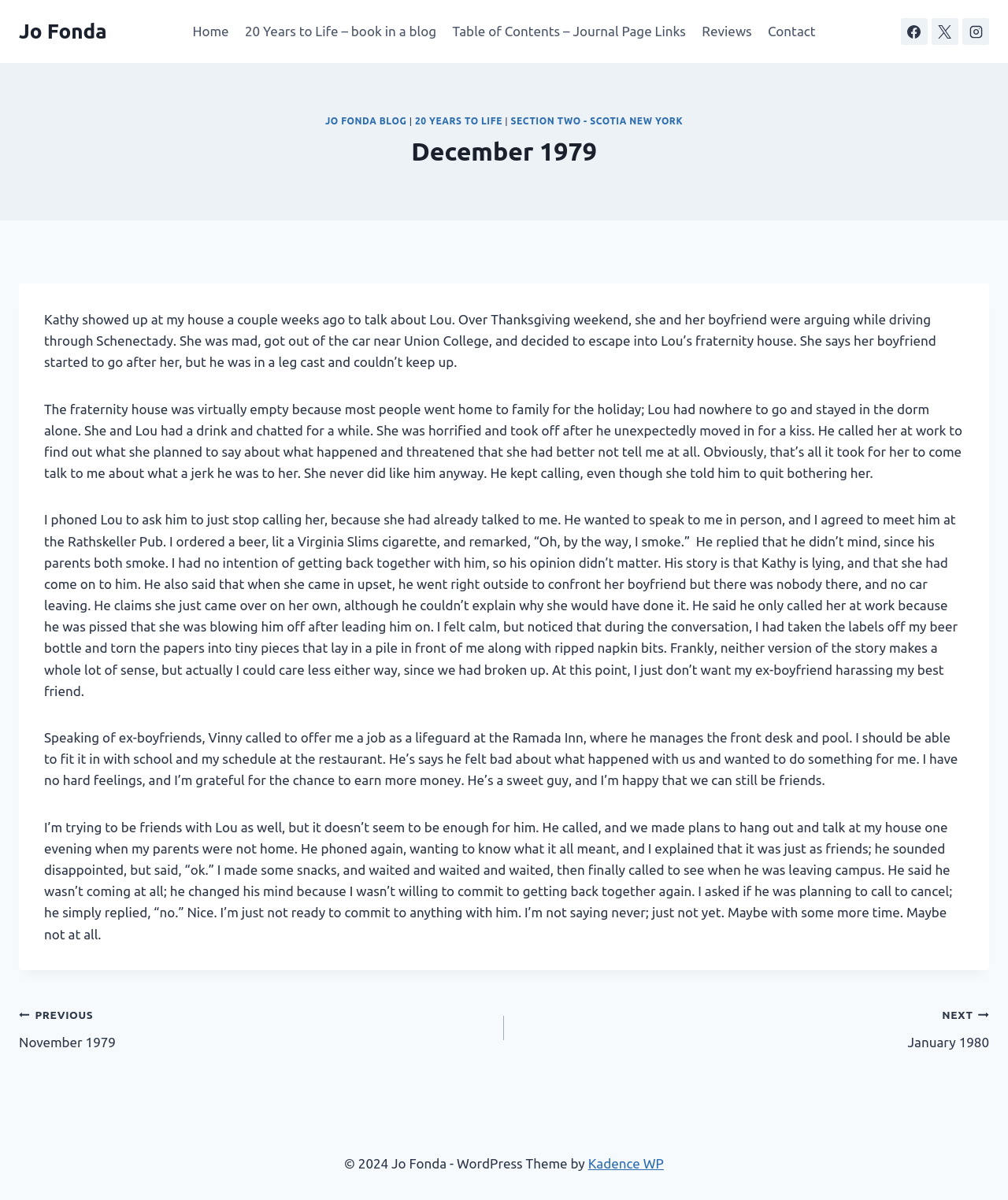Determine the bounding box for the HTML element described here: "Home". The coordinates should be given as [left, top, right, bottom] with each number being a float between 0 and 1.

[0.183, 0.011, 0.235, 0.042]